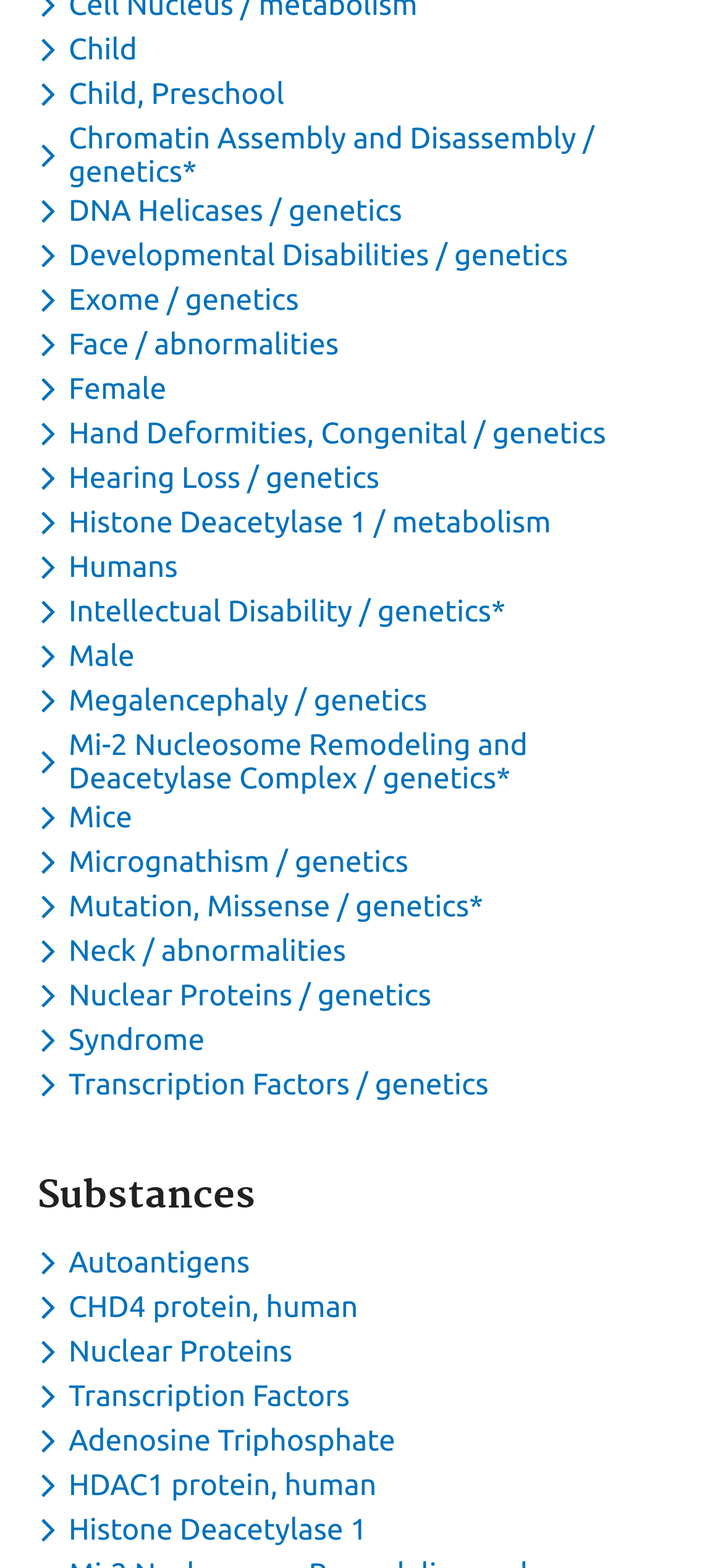Show the bounding box coordinates for the element that needs to be clicked to execute the following instruction: "Toggle dropdown menu for keyword Child". Provide the coordinates in the form of four float numbers between 0 and 1, i.e., [left, top, right, bottom].

[0.051, 0.021, 0.202, 0.042]